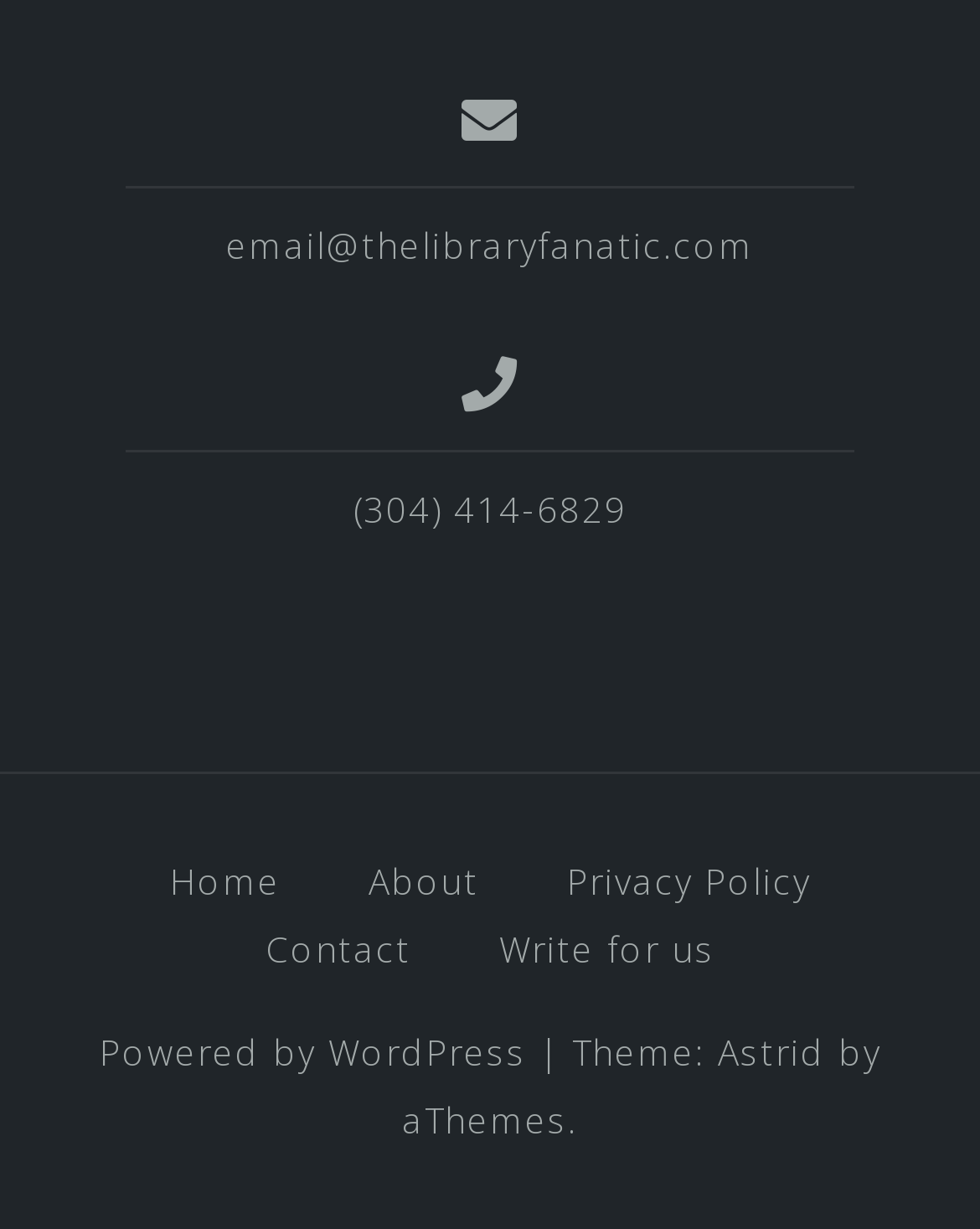Respond to the question below with a concise word or phrase:
What is the developer of the theme?

aThemes